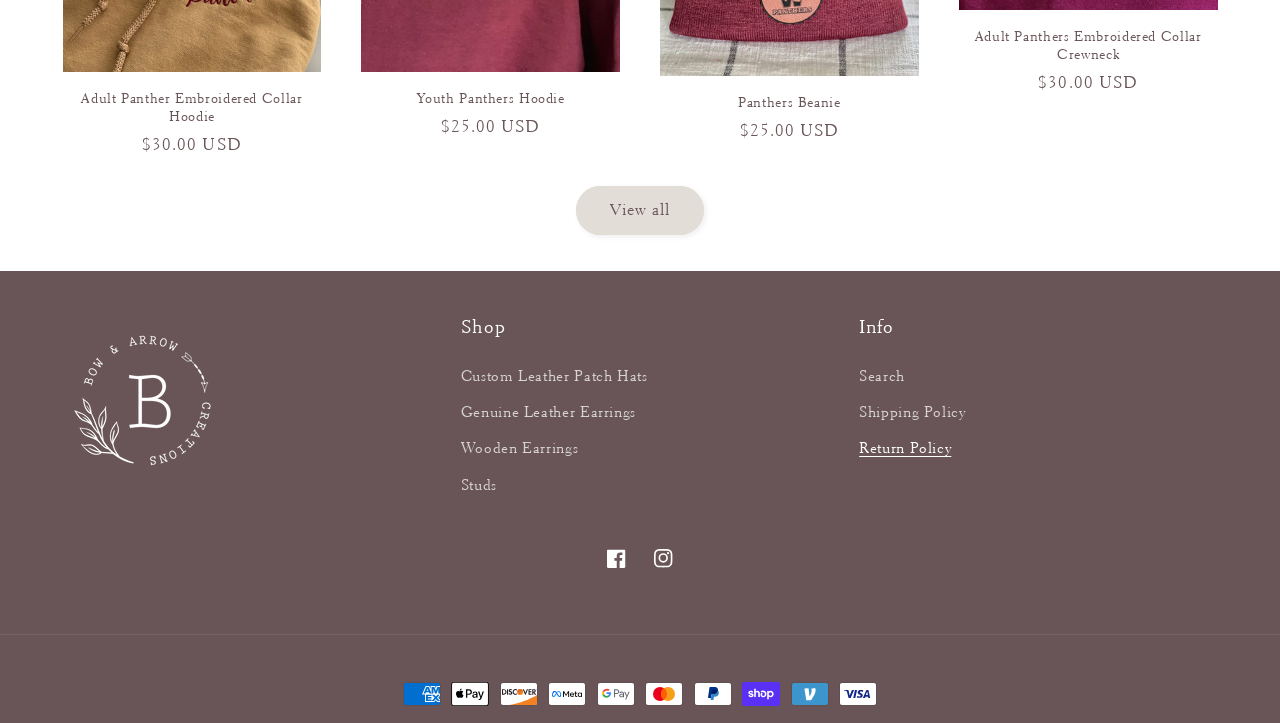Please provide a one-word or phrase answer to the question: 
How many payment methods are accepted?

10